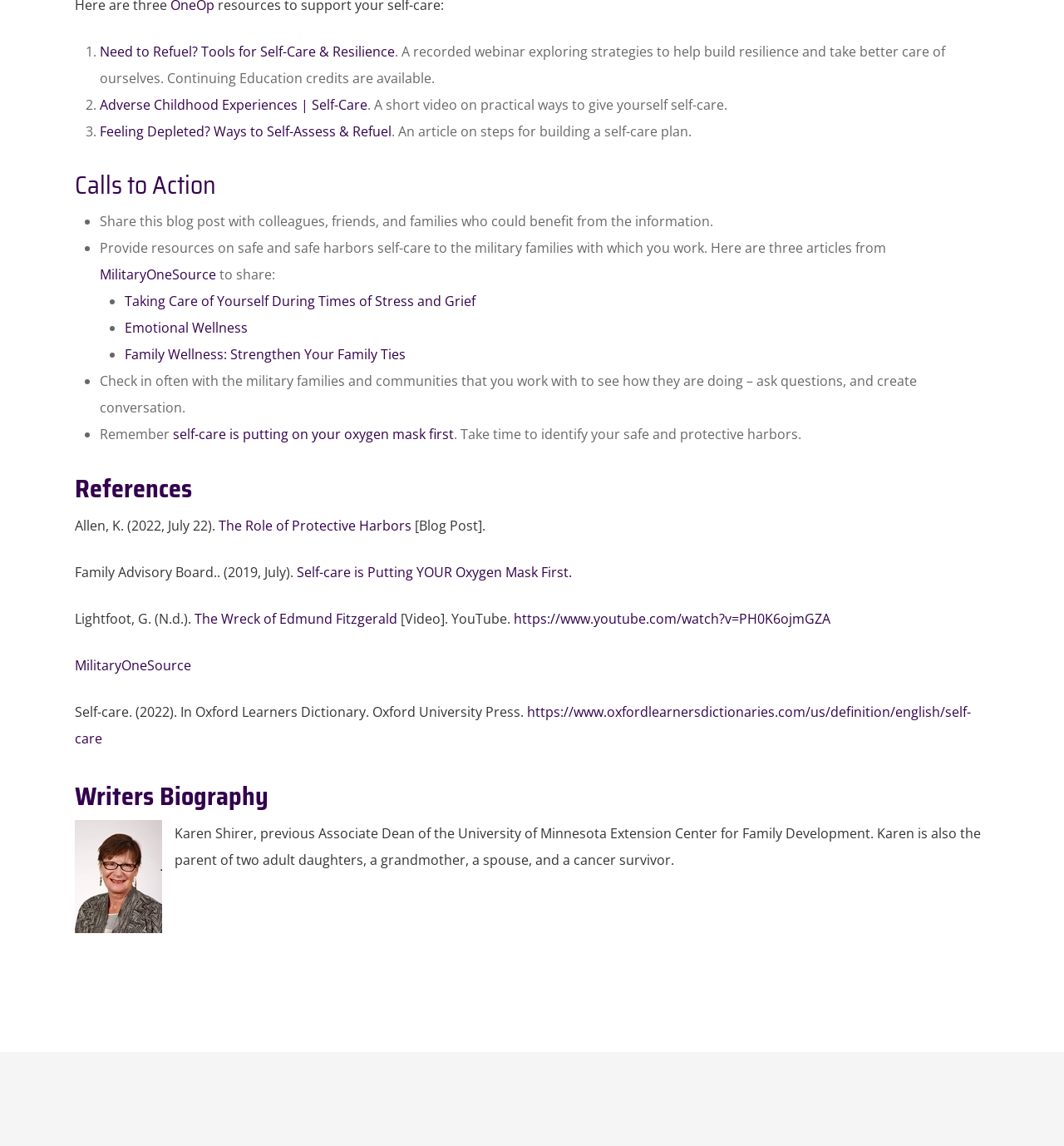Find the bounding box coordinates for the area you need to click to carry out the instruction: "Explore the link 'MilitaryOneSource'". The coordinates should be four float numbers between 0 and 1, indicated as [left, top, right, bottom].

[0.094, 0.231, 0.203, 0.247]